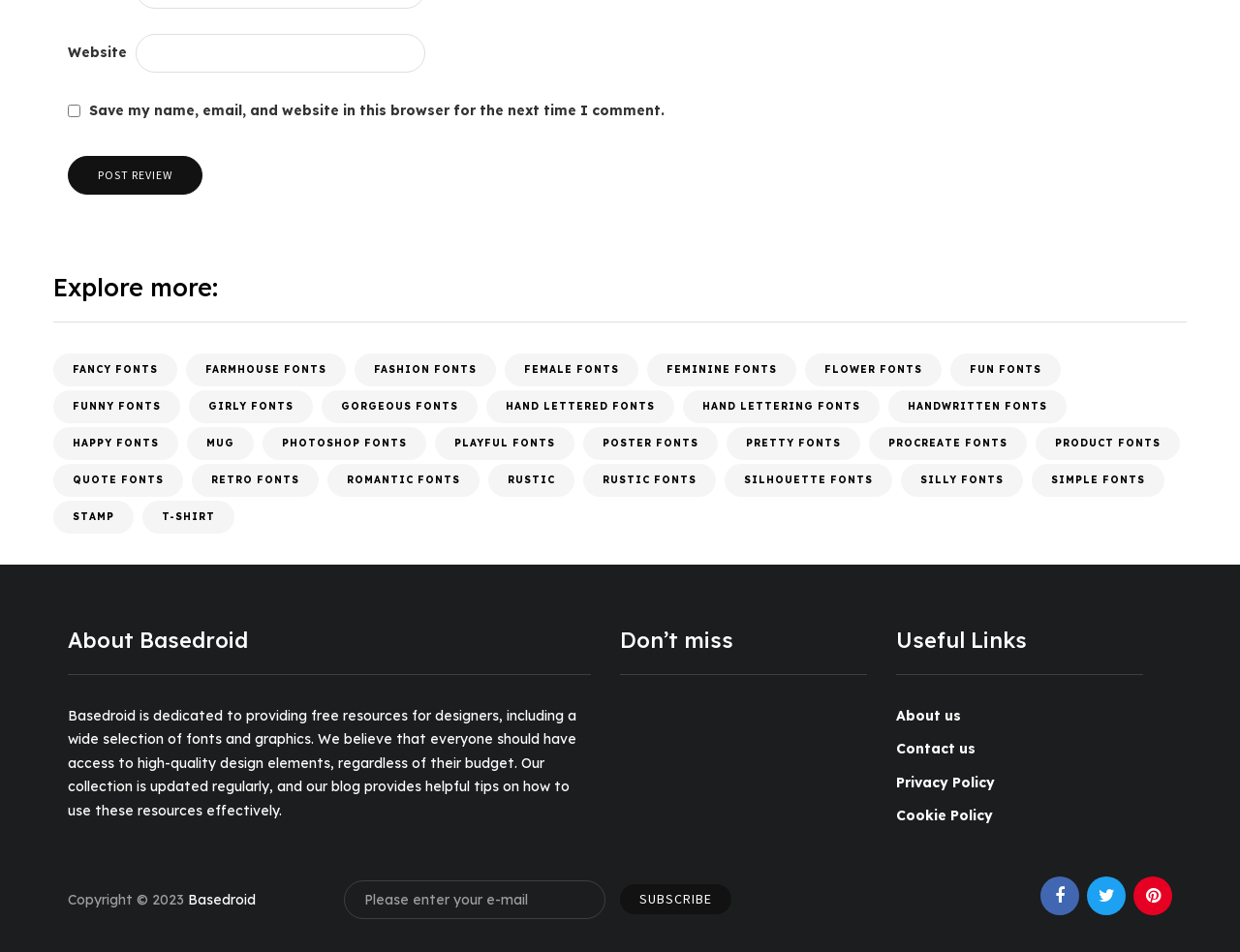What is the 'SUBSCRIBE' button for?
Please use the image to provide a one-word or short phrase answer.

Subscribing to a newsletter